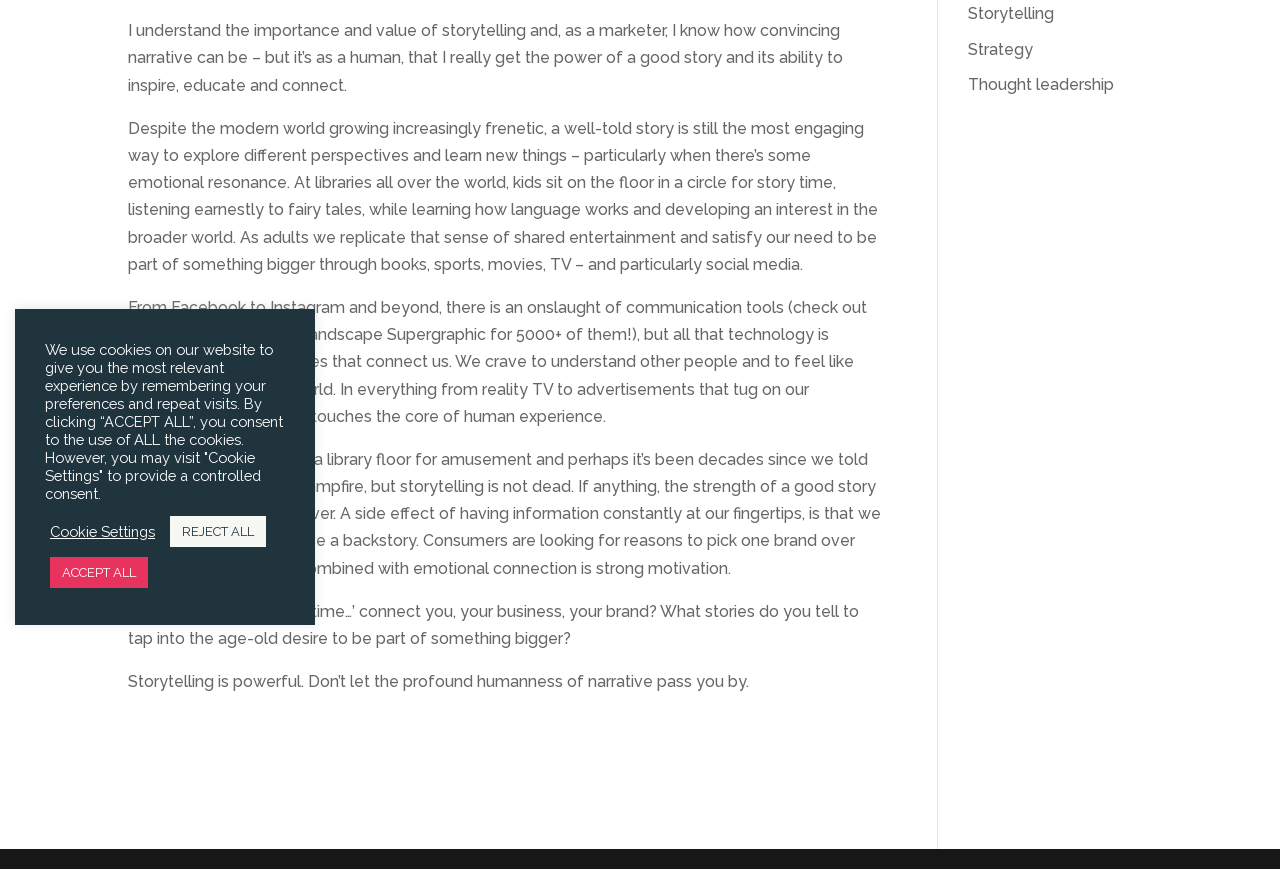Refer to the element description Thought leadership and identify the corresponding bounding box in the screenshot. Format the coordinates as (top-left x, top-left y, bottom-right x, bottom-right y) with values in the range of 0 to 1.

[0.756, 0.086, 0.87, 0.108]